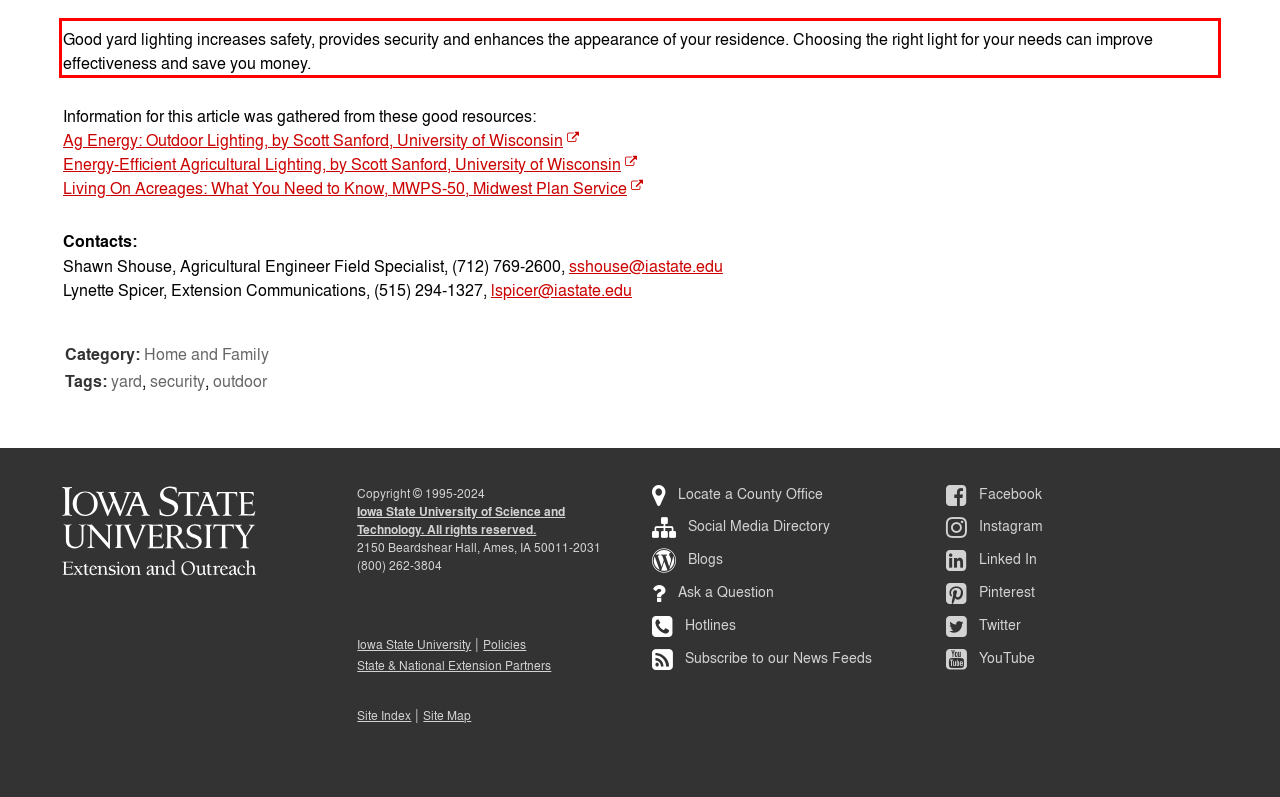The screenshot provided shows a webpage with a red bounding box. Apply OCR to the text within this red bounding box and provide the extracted content.

Good yard lighting increases safety, provides security and enhances the appearance of your residence. Choosing the right light for your needs can improve effectiveness and save you money.